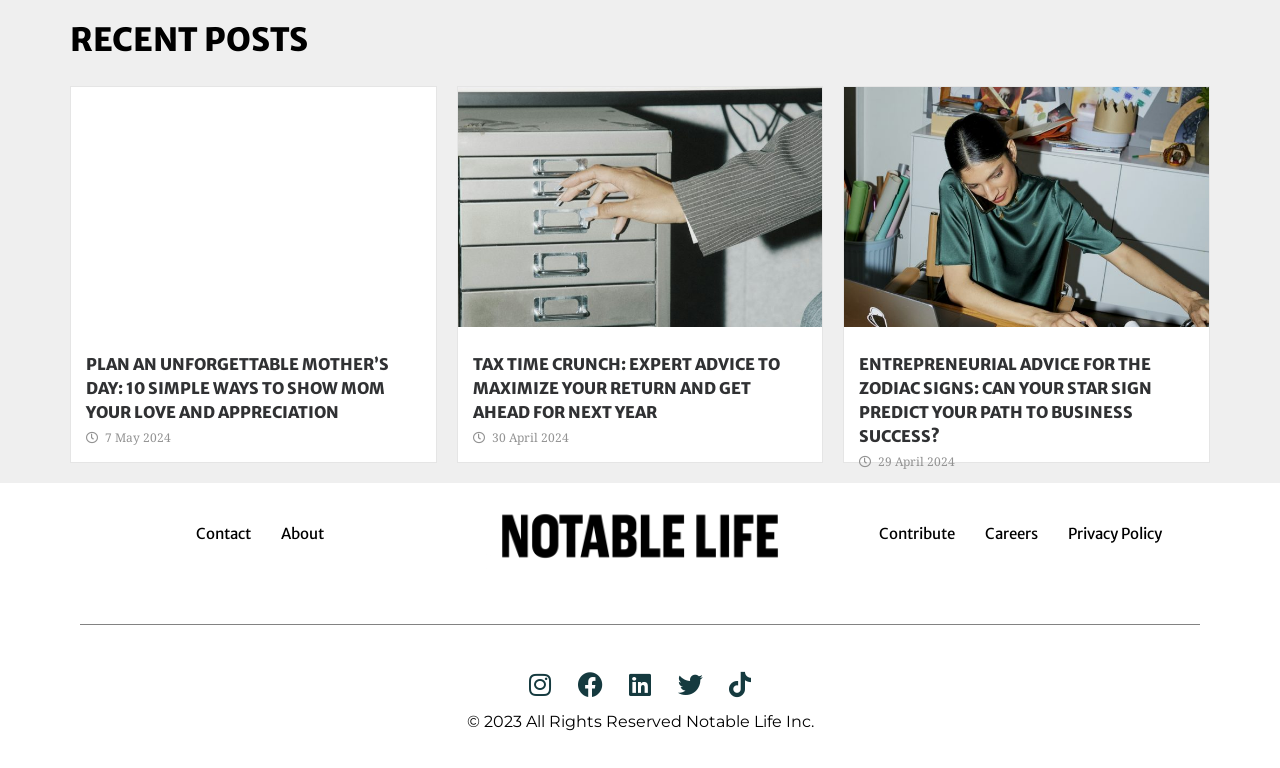Identify the bounding box coordinates for the element that needs to be clicked to fulfill this instruction: "view article about Mother's Day". Provide the coordinates in the format of four float numbers between 0 and 1: [left, top, right, bottom].

[0.067, 0.459, 0.329, 0.552]